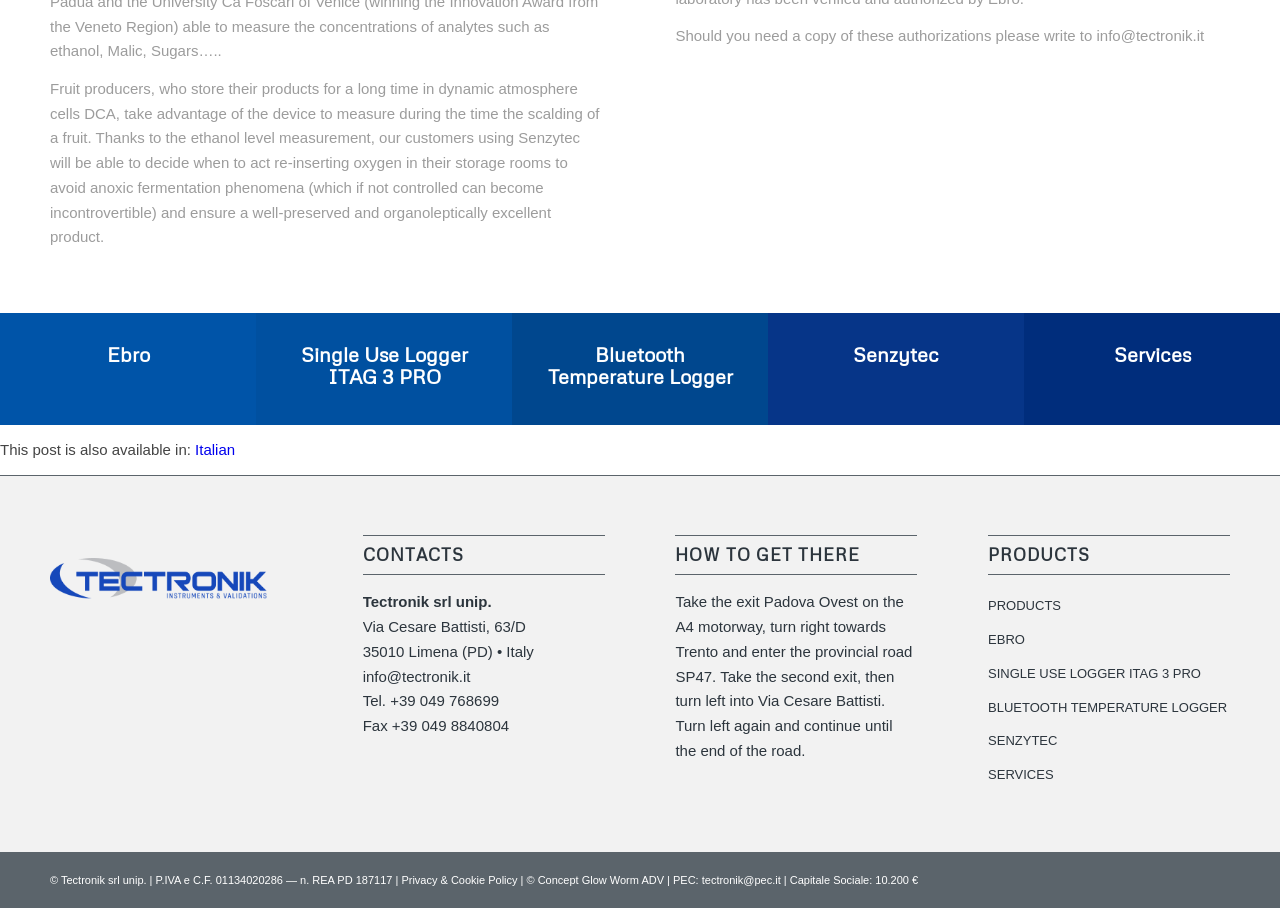Could you highlight the region that needs to be clicked to execute the instruction: "Learn more about Senzytec"?

[0.666, 0.376, 0.734, 0.403]